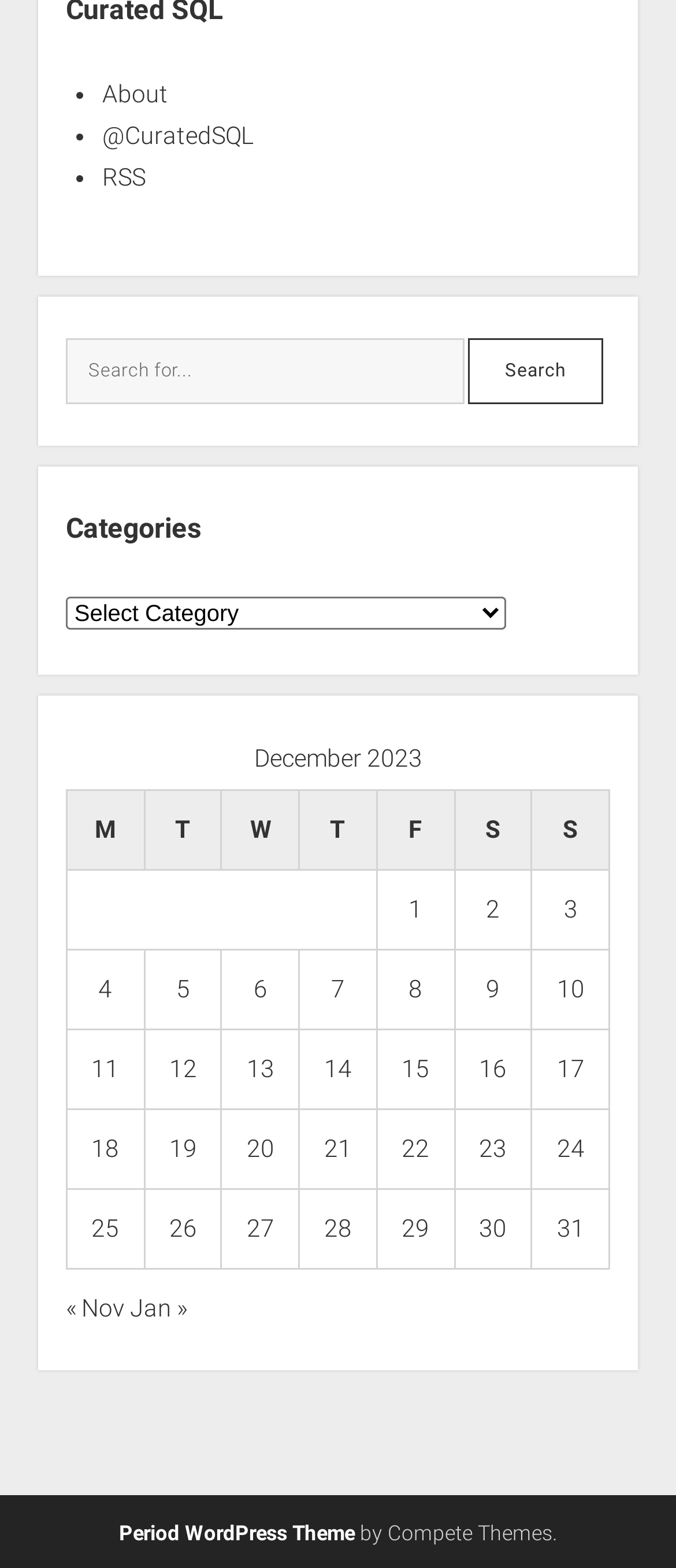Using the format (top-left x, top-left y, bottom-right x, bottom-right y), provide the bounding box coordinates for the described UI element. All values should be floating point numbers between 0 and 1: parent_node: Search value="Search"

[0.691, 0.216, 0.893, 0.257]